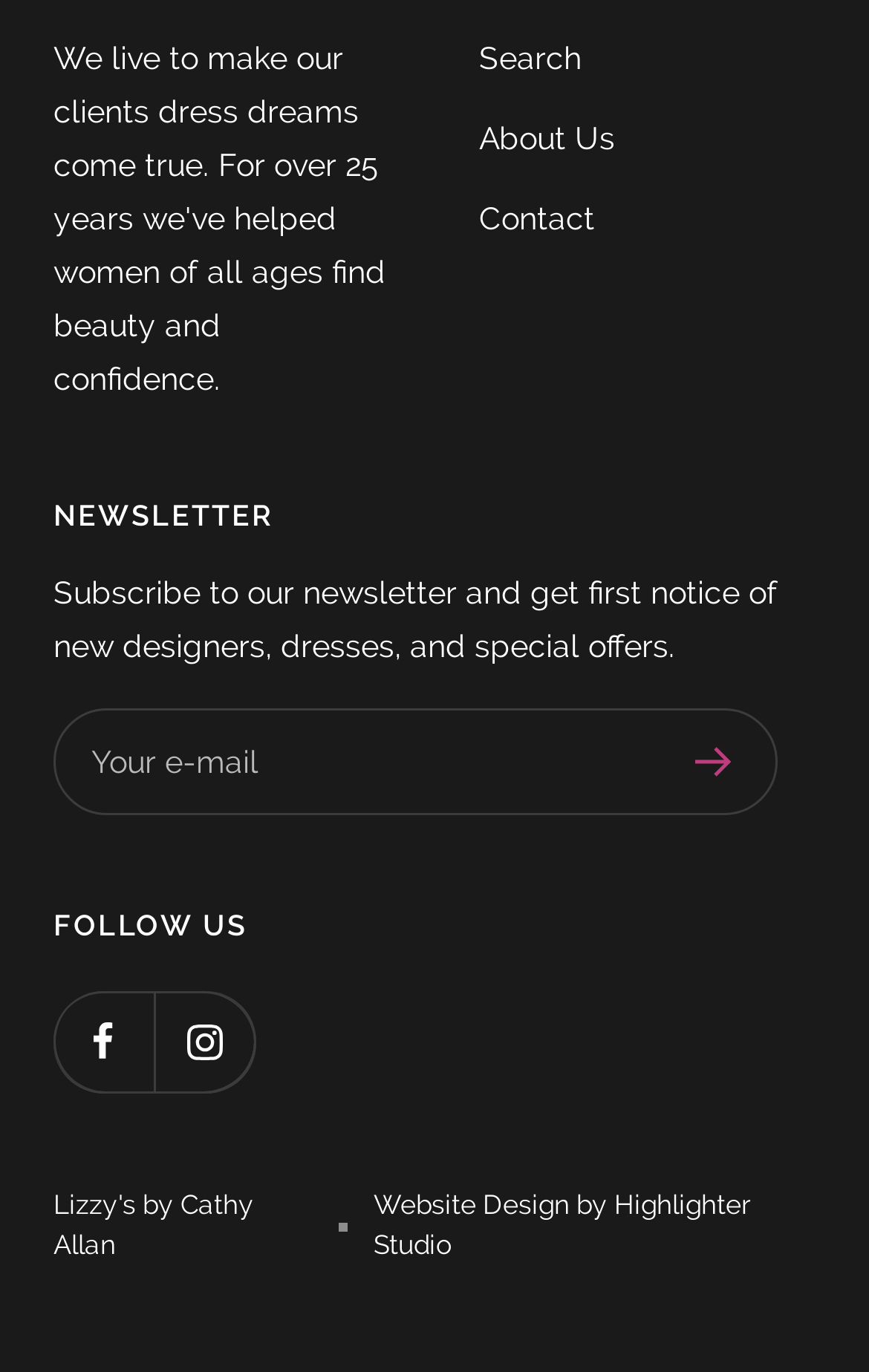Provide a brief response to the question using a single word or phrase: 
What is the function of the 'Register' button?

Subscribe to newsletter